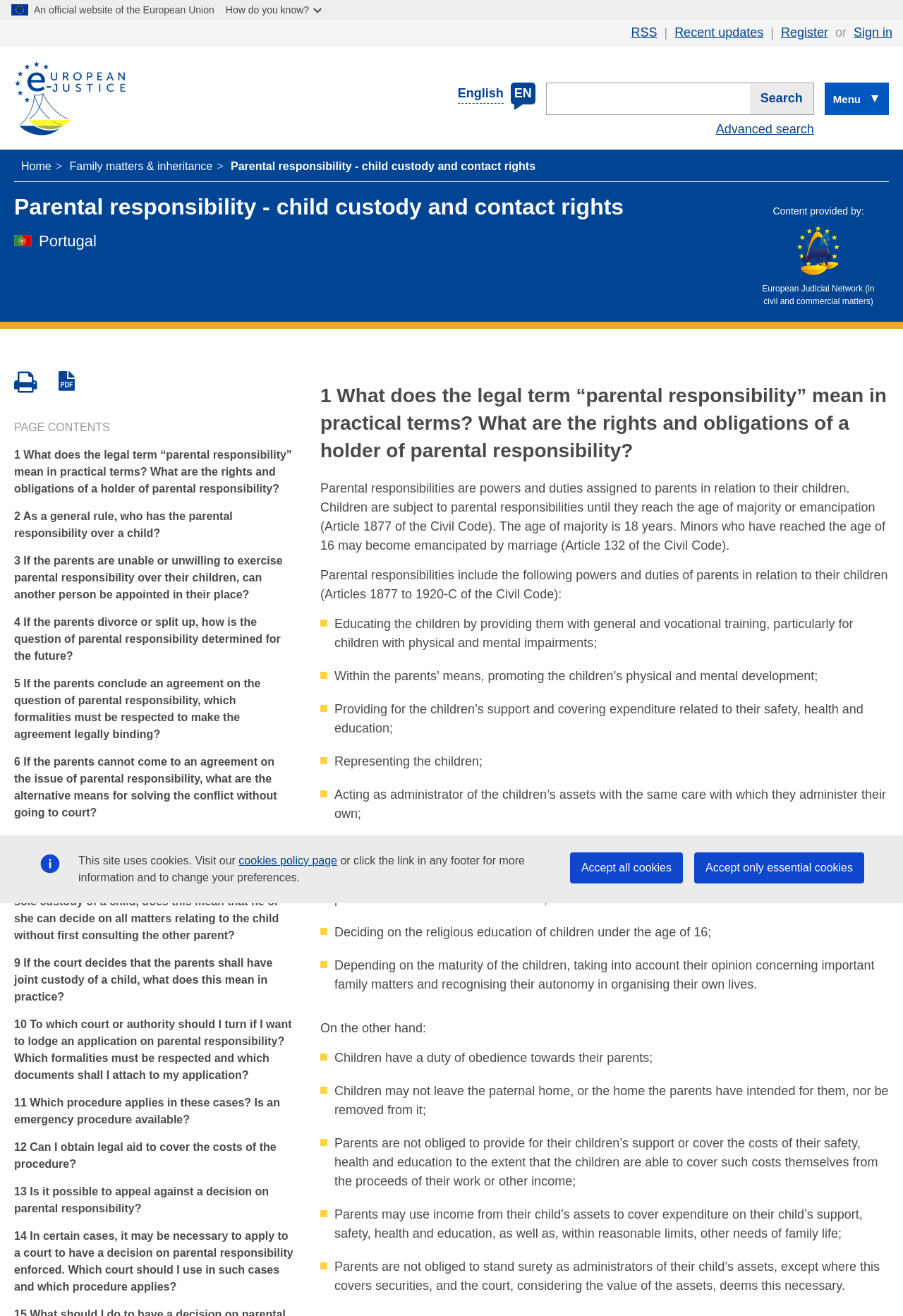Please respond to the question using a single word or phrase:
What is the language of the webpage?

English